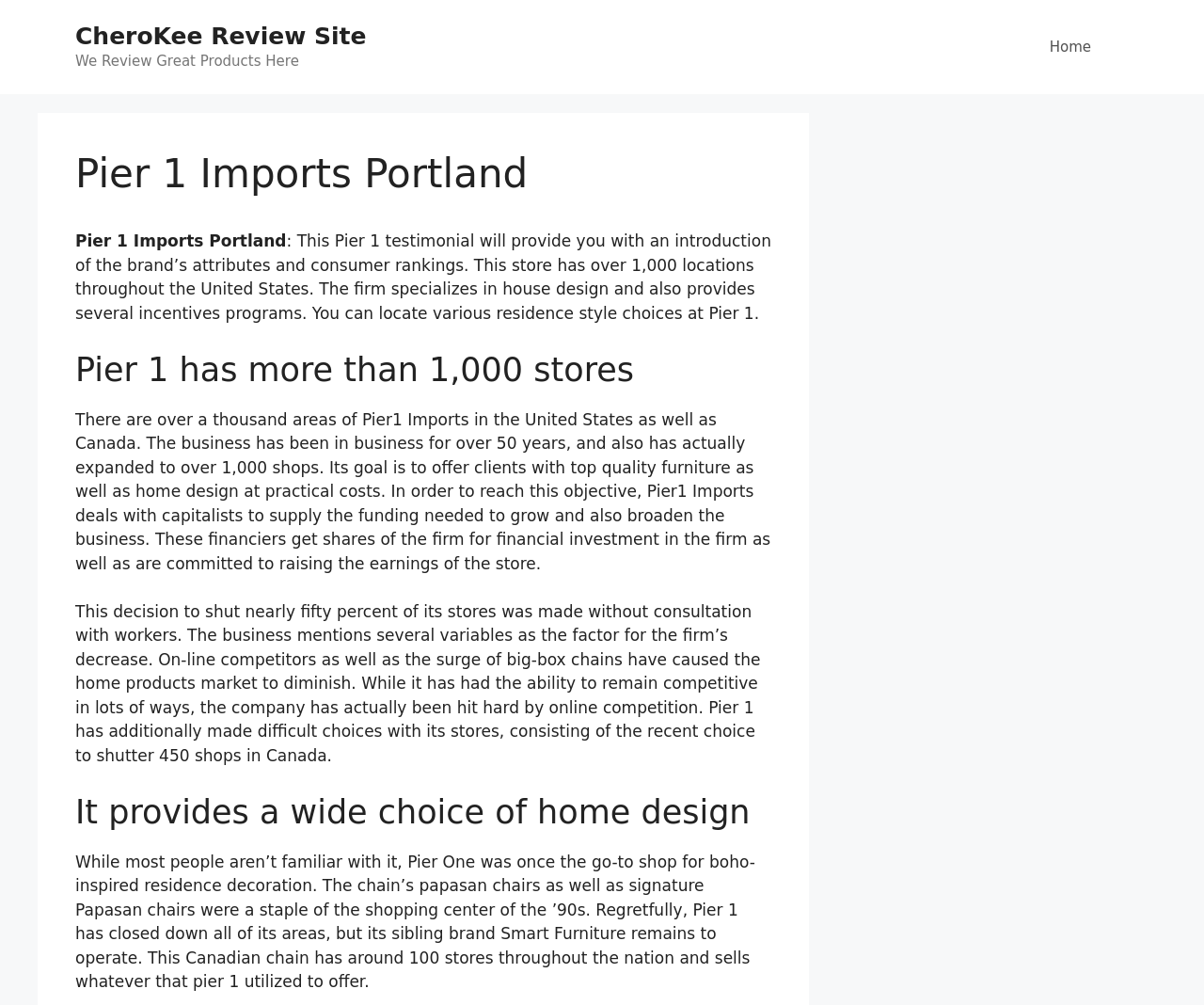What is Pier 1 Imports' goal?
Answer the question with a detailed and thorough explanation.

As stated in the StaticText element with bounding box coordinates [0.062, 0.408, 0.64, 0.57], Pier 1 Imports' goal is to offer clients with top quality furniture and home design at practical costs.